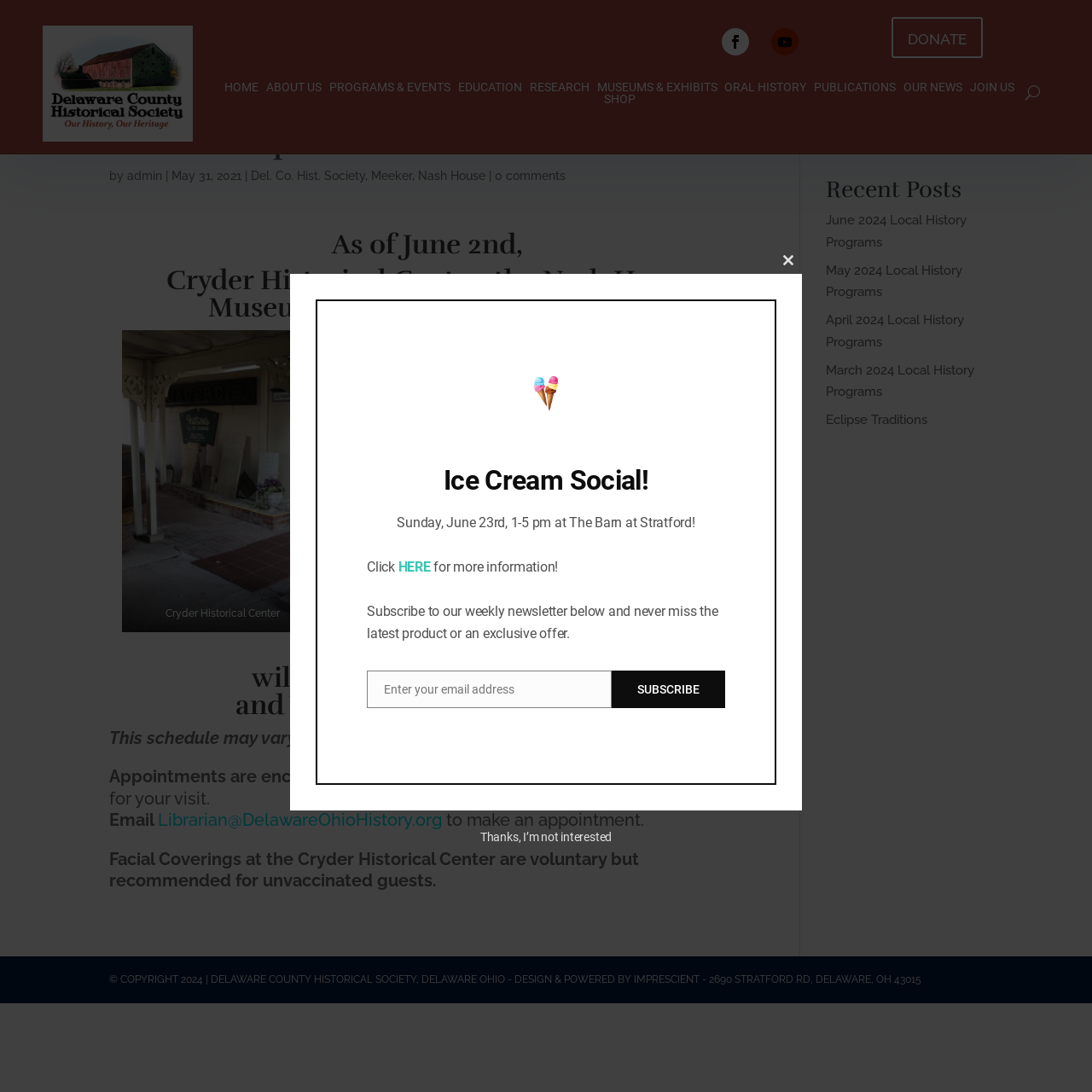Use a single word or phrase to answer the question:
What is the purpose of the search bar on the webpage?

To search the website